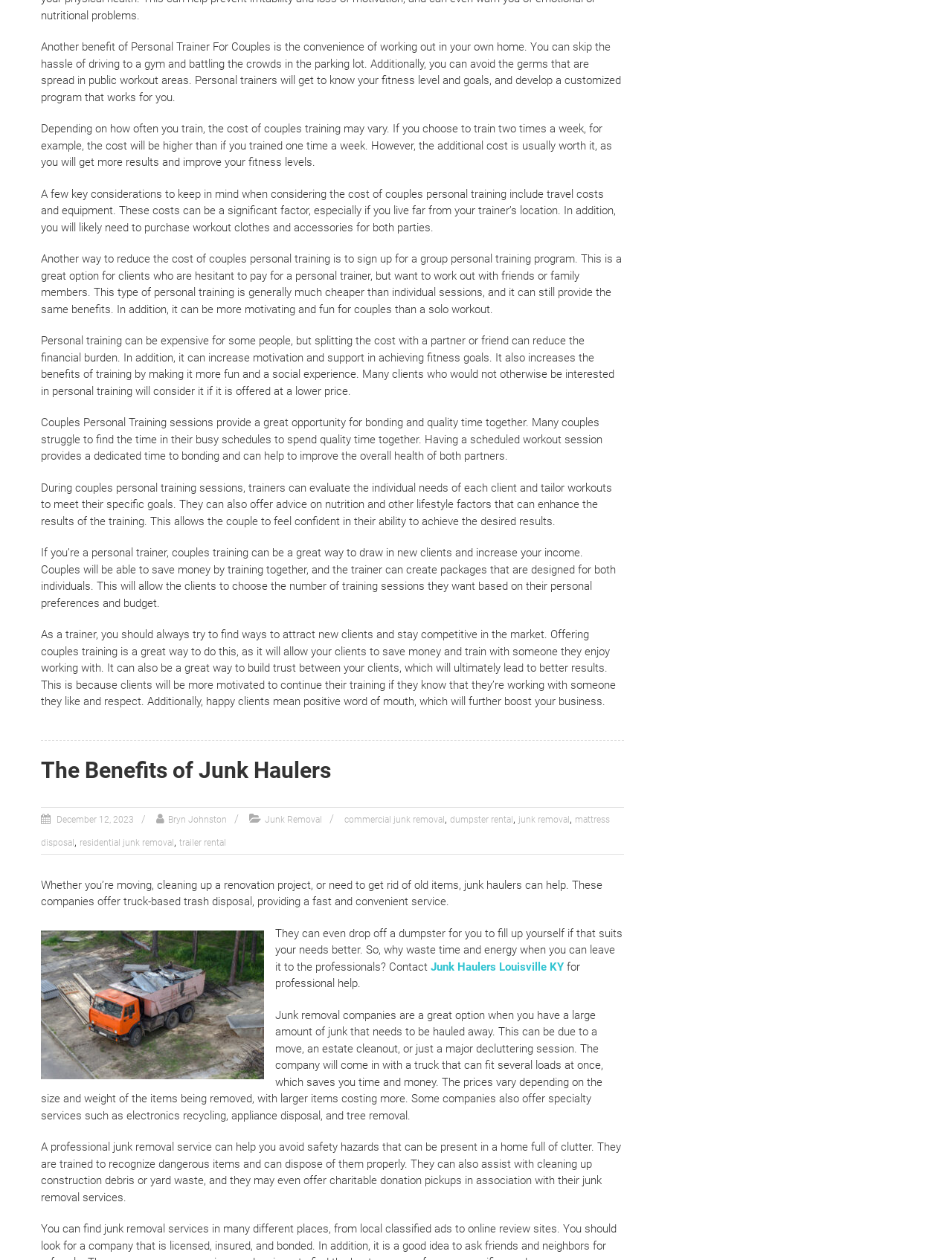Give a one-word or one-phrase response to the question:
What is the tone of the webpage?

Informative